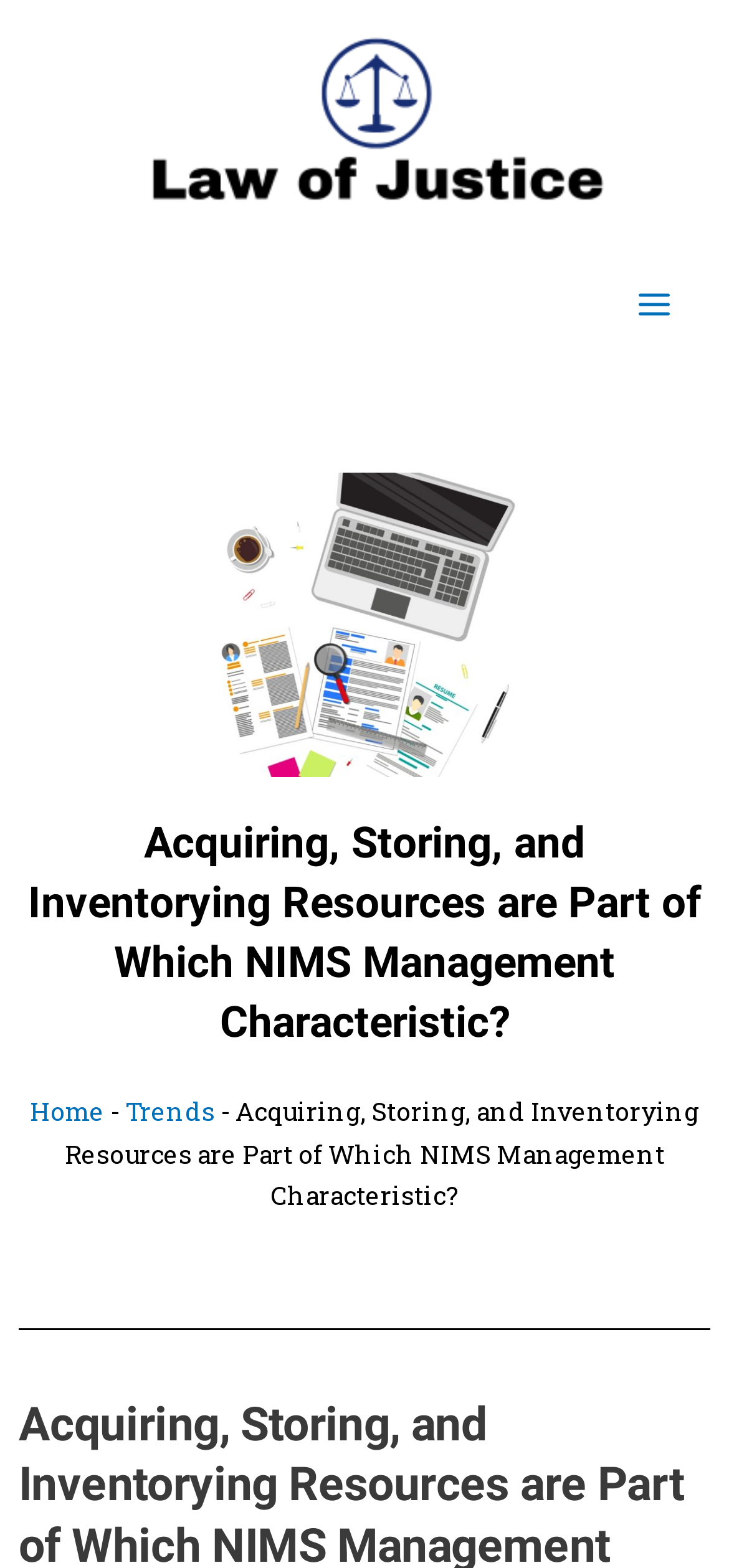Given the description: "Main Menu", determine the bounding box coordinates of the UI element. The coordinates should be formatted as four float numbers between 0 and 1, [left, top, right, bottom].

[0.845, 0.17, 0.949, 0.218]